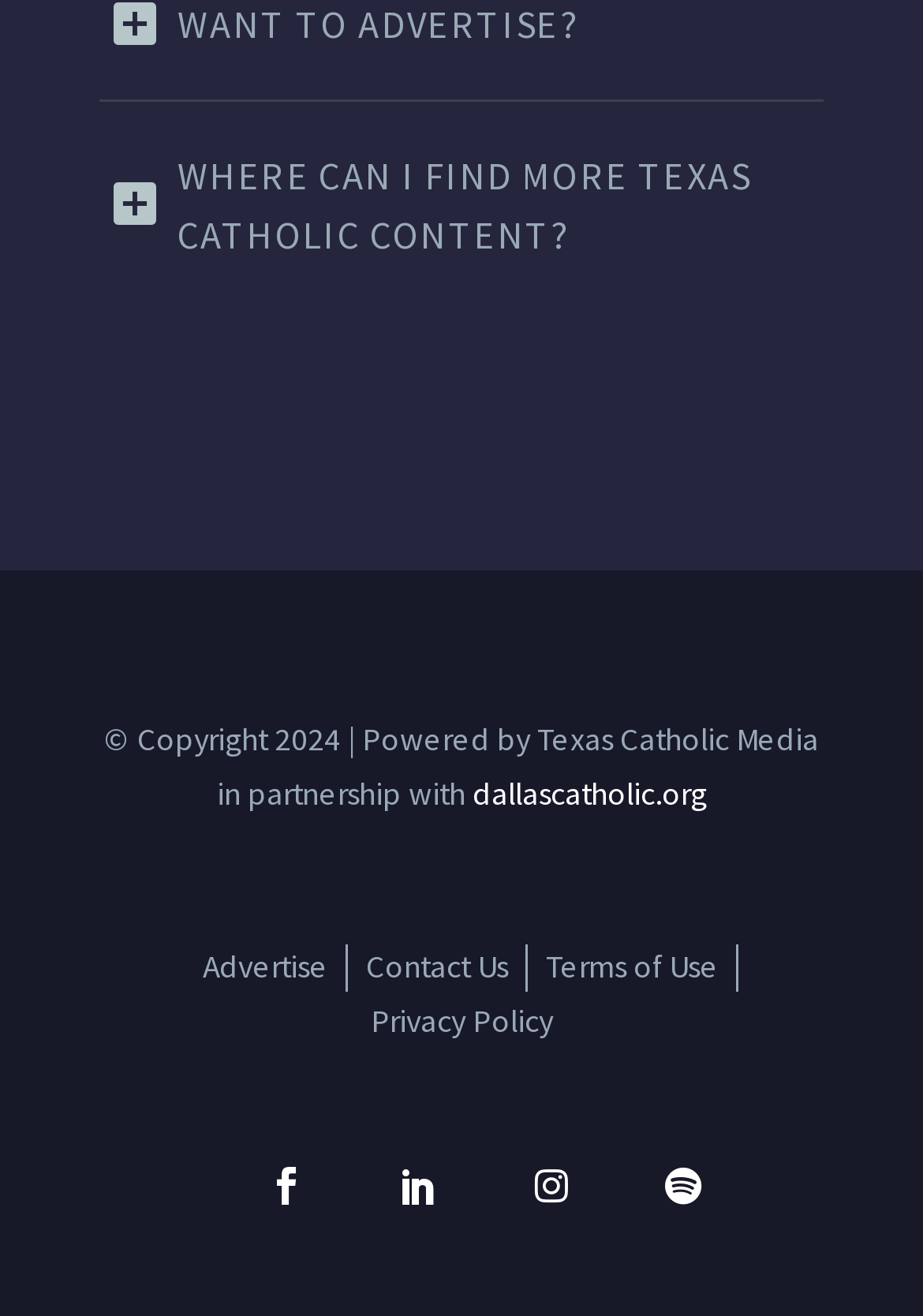Please identify the bounding box coordinates of the element's region that should be clicked to execute the following instruction: "Read Terms of Use". The bounding box coordinates must be four float numbers between 0 and 1, i.e., [left, top, right, bottom].

[0.591, 0.715, 0.778, 0.756]